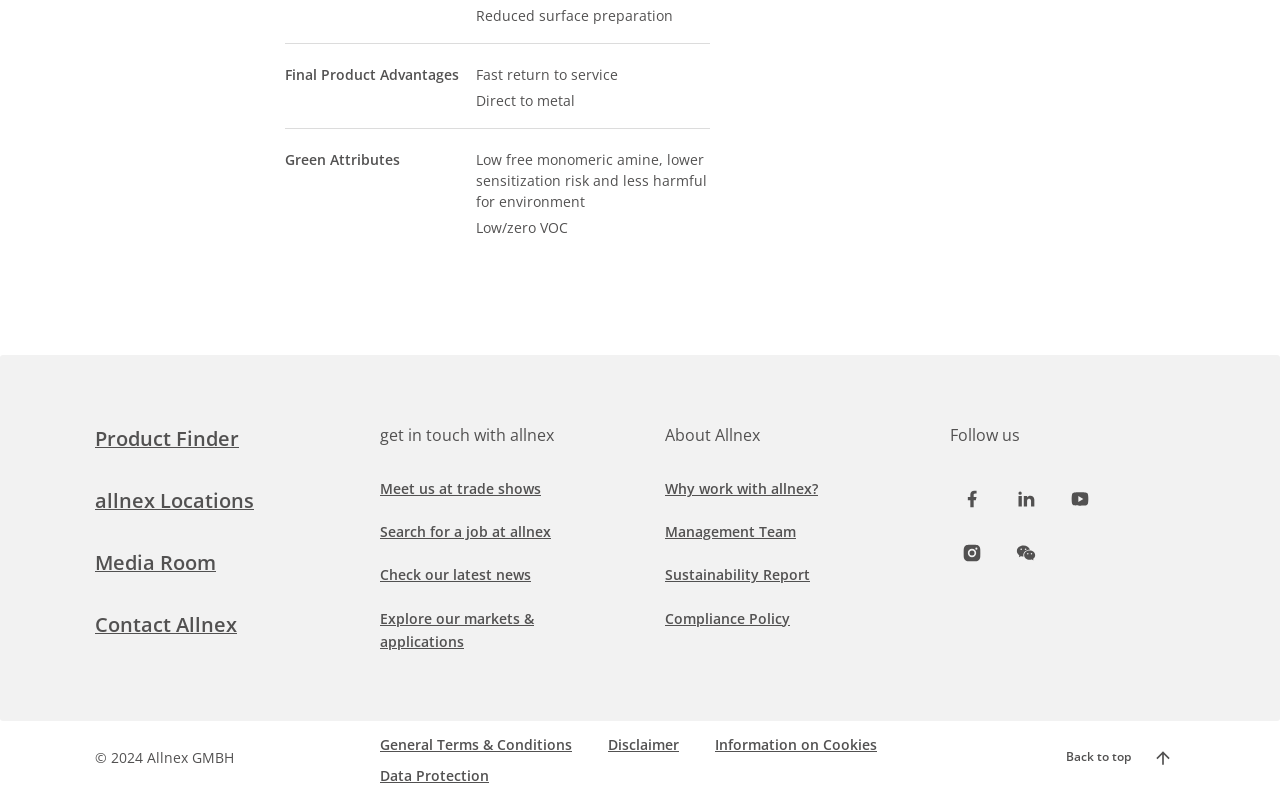What is the purpose of the 'Back to top' button?
Kindly offer a comprehensive and detailed response to the question.

The 'Back to top' button is a common web page element that allows users to quickly scroll back to the top of the page. Its presence at the bottom of the page suggests that it serves this purpose.